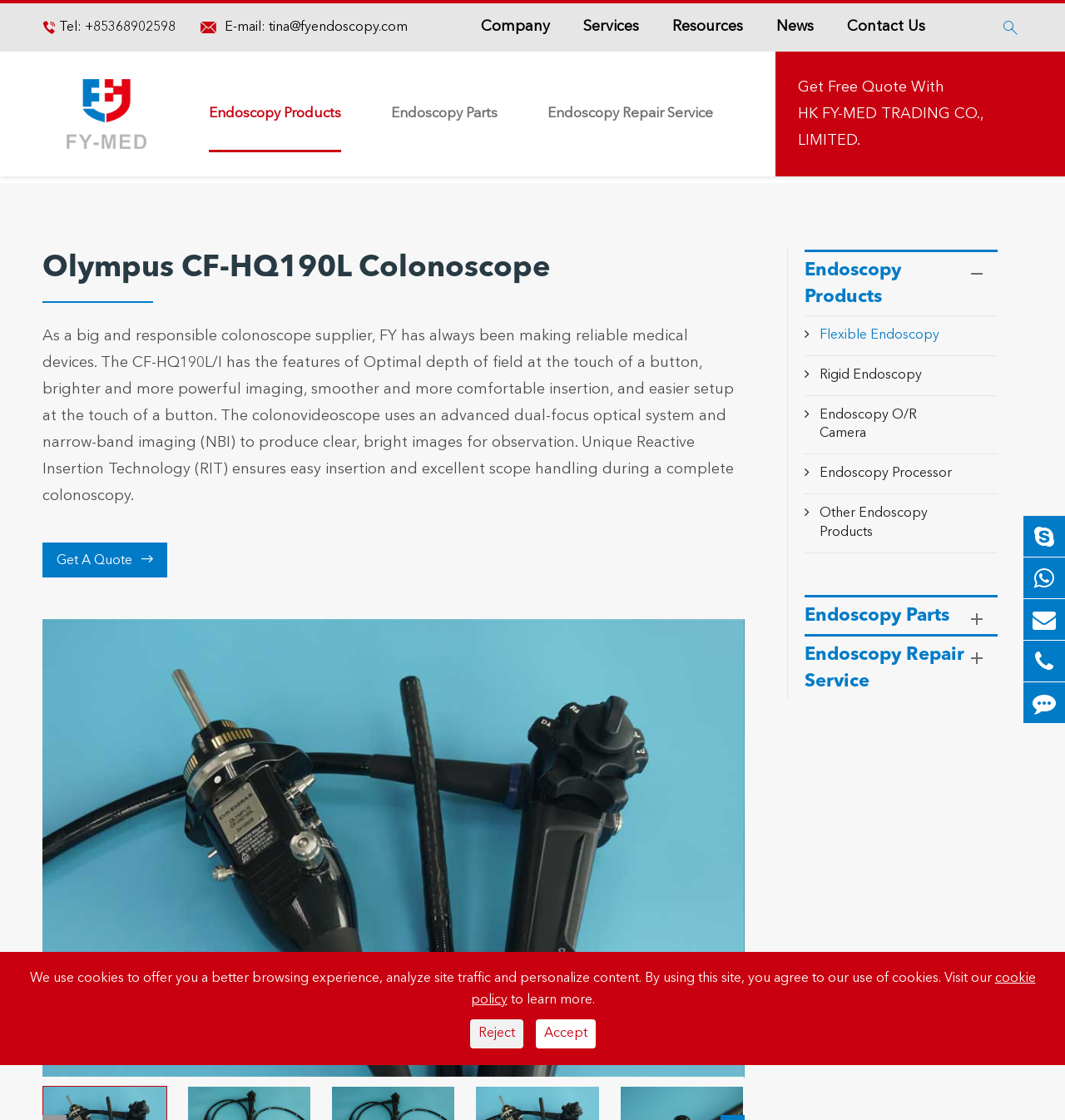Select the bounding box coordinates of the element I need to click to carry out the following instruction: "Visit the company homepage".

[0.059, 0.14, 0.093, 0.152]